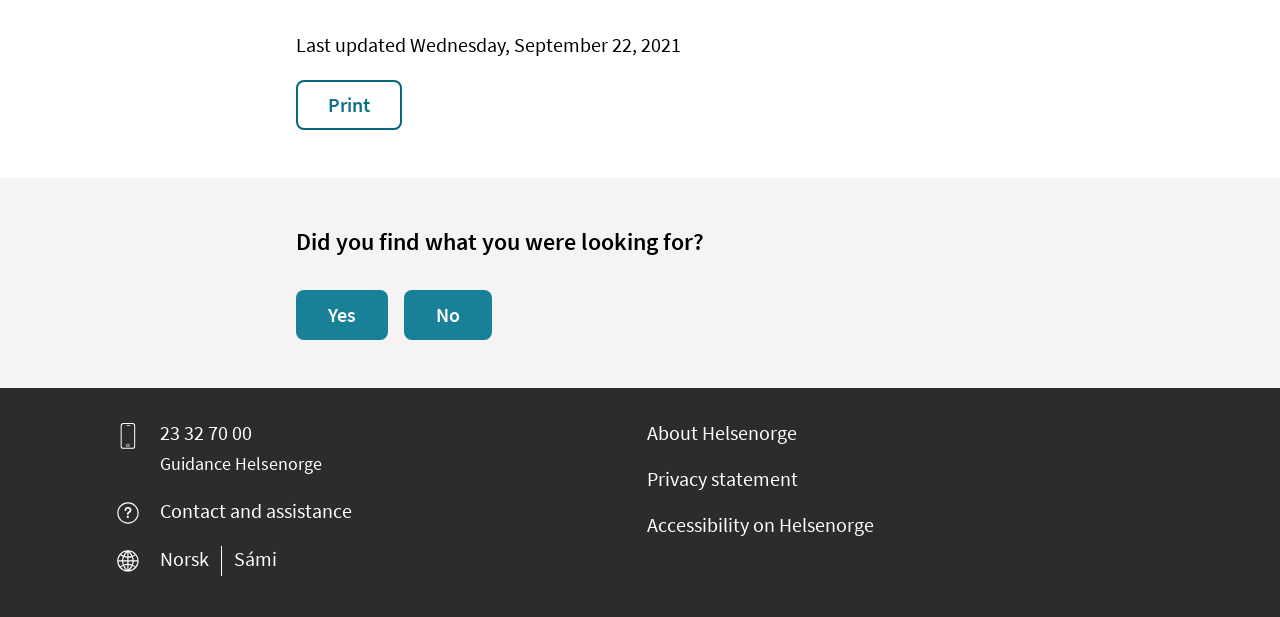Given the element description, predict the bounding box coordinates in the format (top-left x, top-left y, bottom-right x, bottom-right y). Make sure all values are between 0 and 1. Here is the element description: Privacy statement

[0.505, 0.756, 0.623, 0.804]